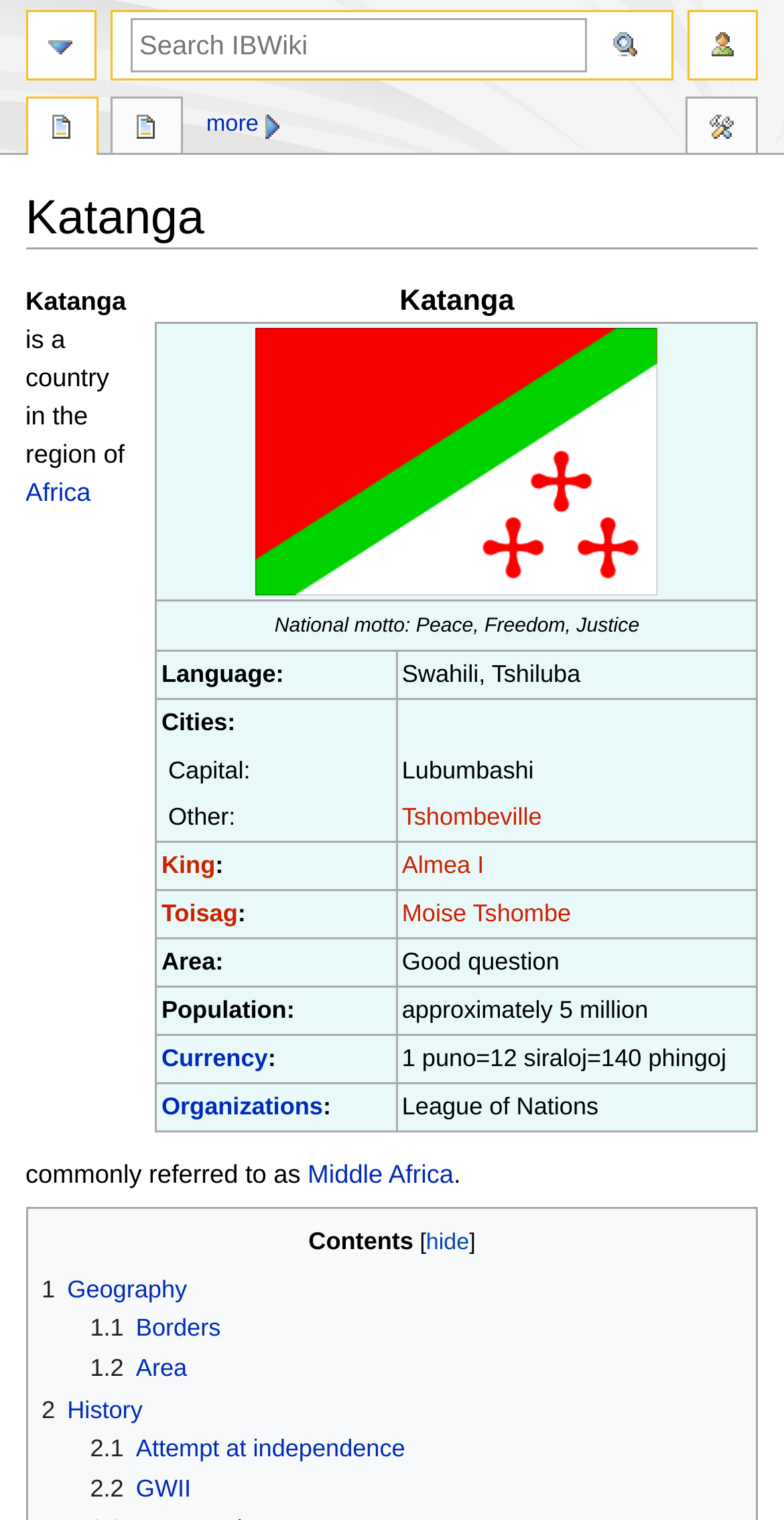What is the currency of Katanga?
Please provide a single word or phrase as the answer based on the screenshot.

1 puno=12 siraloj=140 phingoj